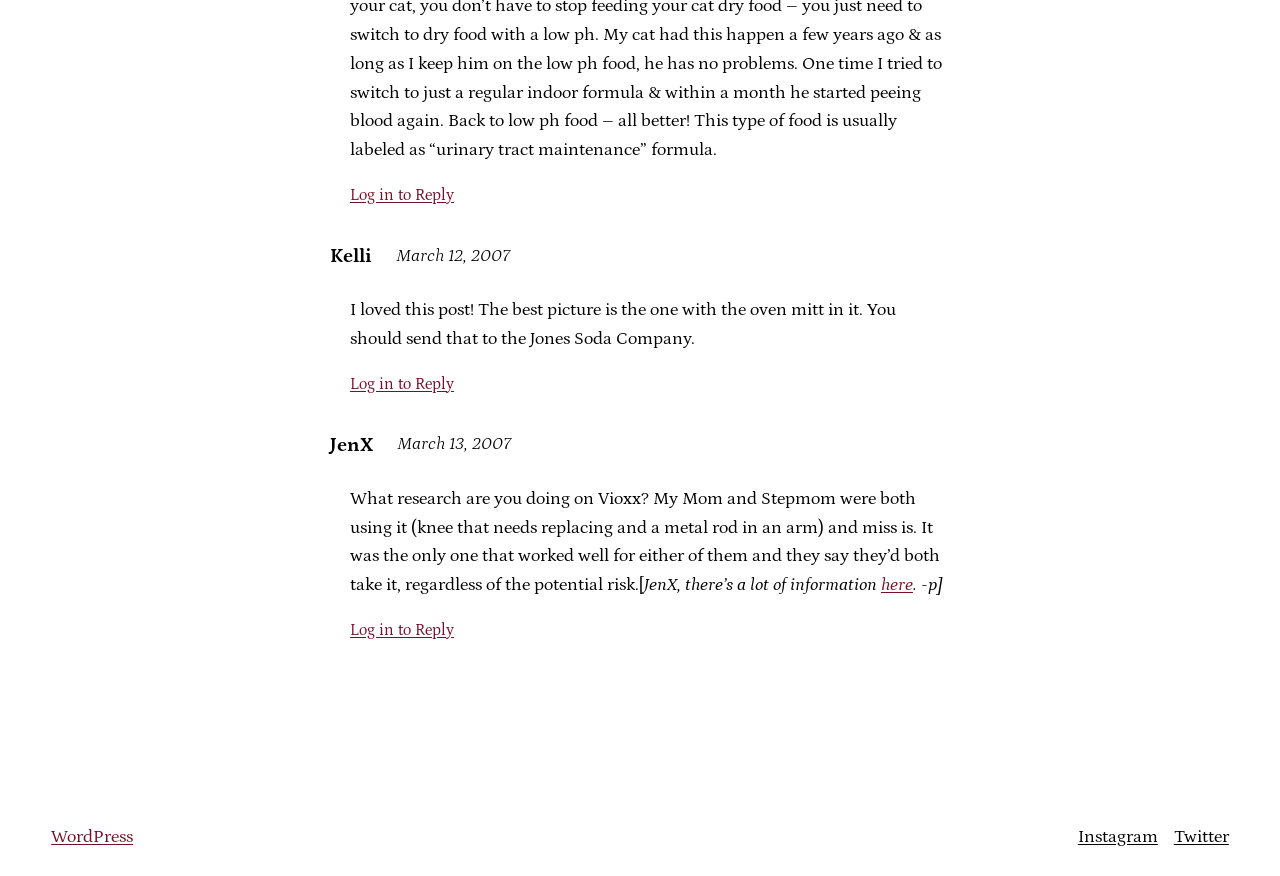Bounding box coordinates are to be given in the format (top-left x, top-left y, bottom-right x, bottom-right y). All values must be floating point numbers between 0 and 1. Provide the bounding box coordinate for the UI element described as: Log in to Reply

[0.273, 0.428, 0.355, 0.448]